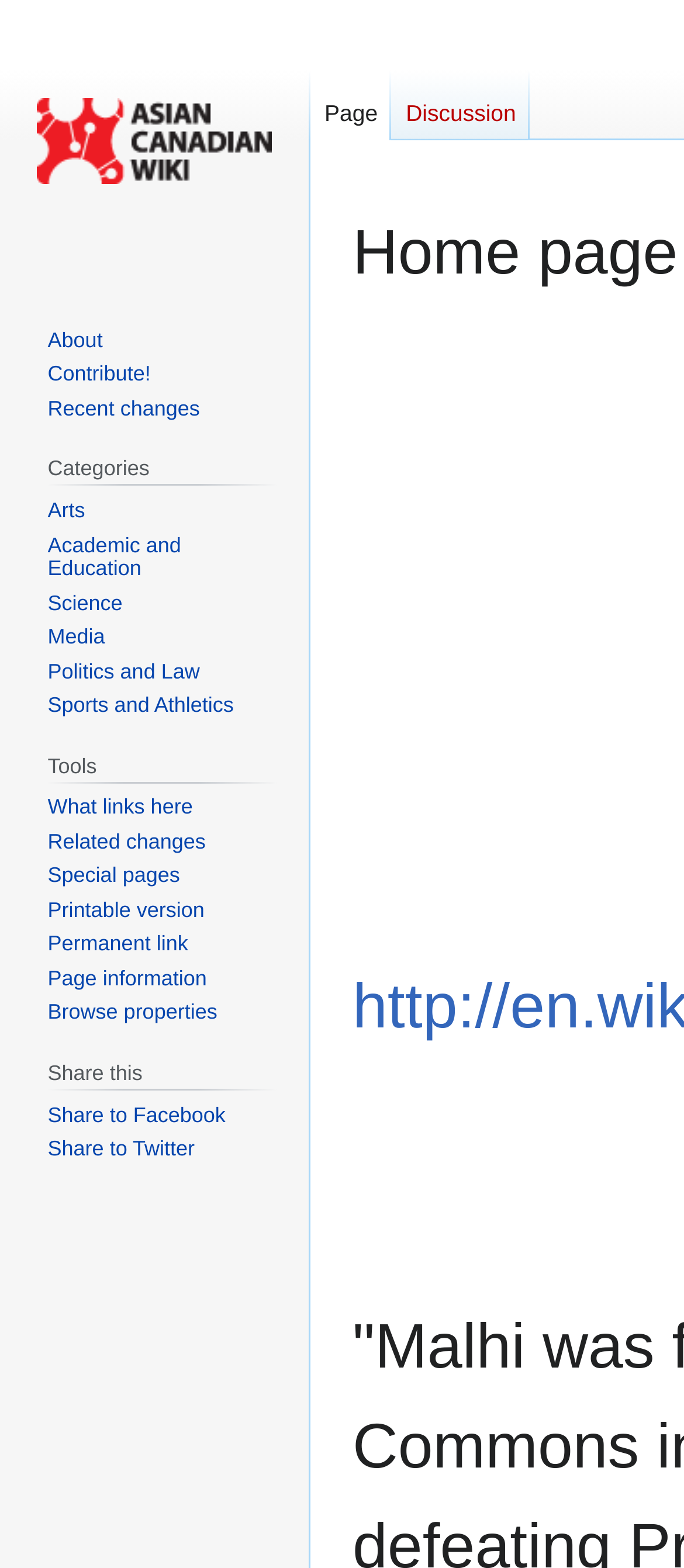Pinpoint the bounding box coordinates of the area that should be clicked to complete the following instruction: "Visit the main page". The coordinates must be given as four float numbers between 0 and 1, i.e., [left, top, right, bottom].

[0.021, 0.0, 0.431, 0.179]